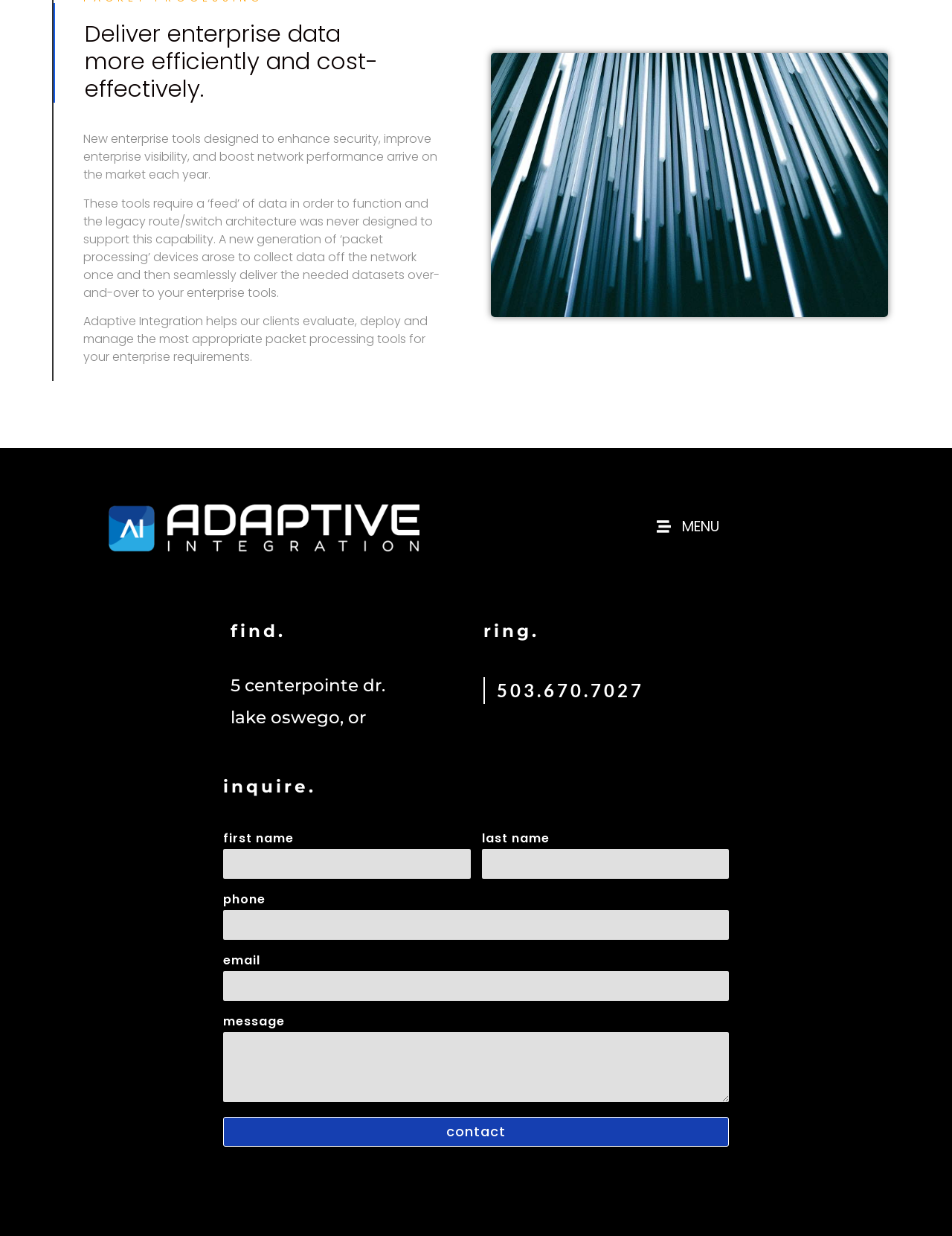What is the main topic of this webpage?
Based on the screenshot, give a detailed explanation to answer the question.

Based on the static text elements, it appears that the webpage is discussing packet processing tools and their role in enhancing security, improving enterprise visibility, and boosting network performance. The text also mentions Adaptive Integration, which suggests that the webpage is focused on helping clients evaluate, deploy, and manage packet processing tools.